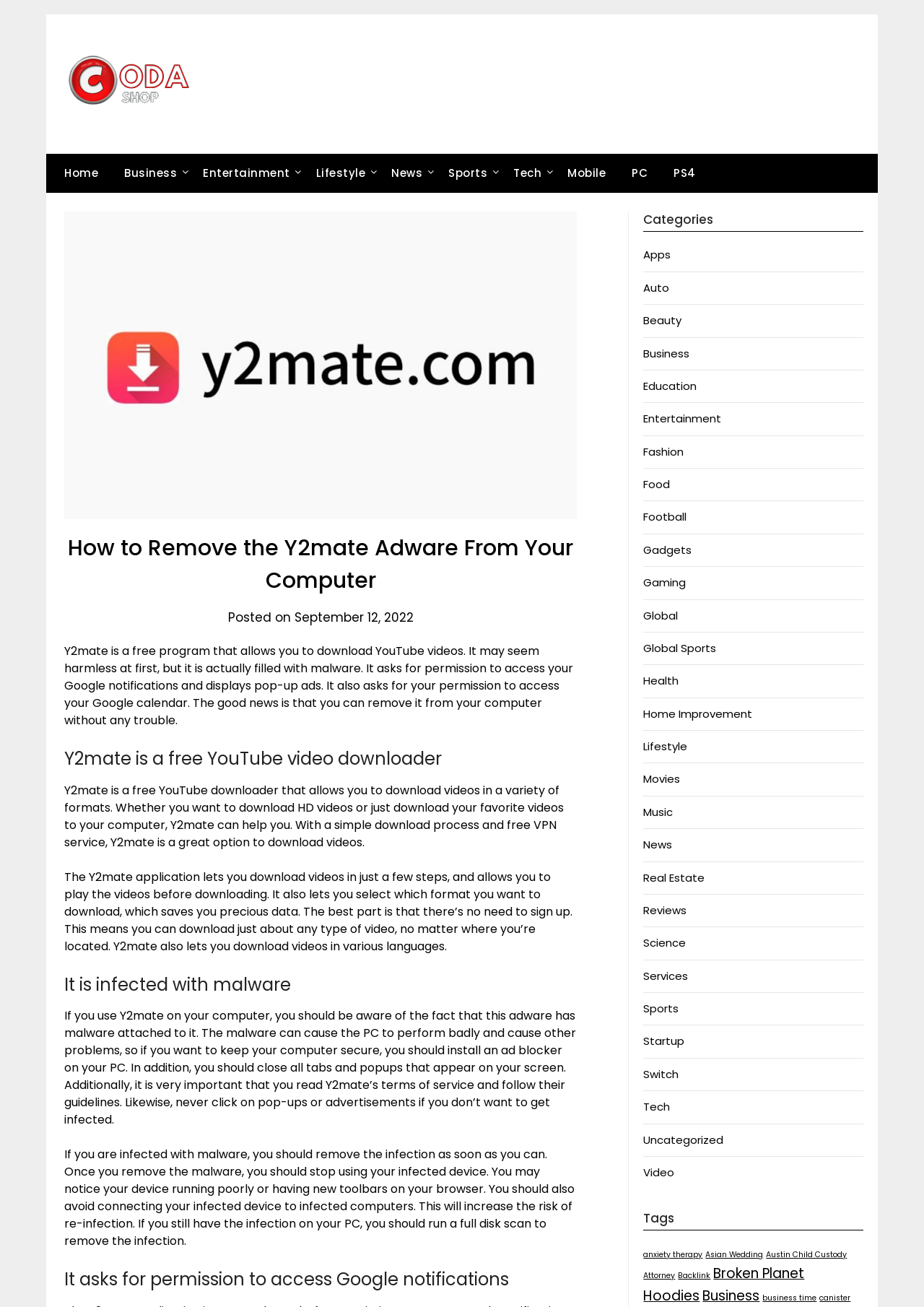Please find the bounding box coordinates for the clickable element needed to perform this instruction: "Click on the 'Y2mate is a free YouTube video downloader' heading".

[0.07, 0.571, 0.624, 0.59]